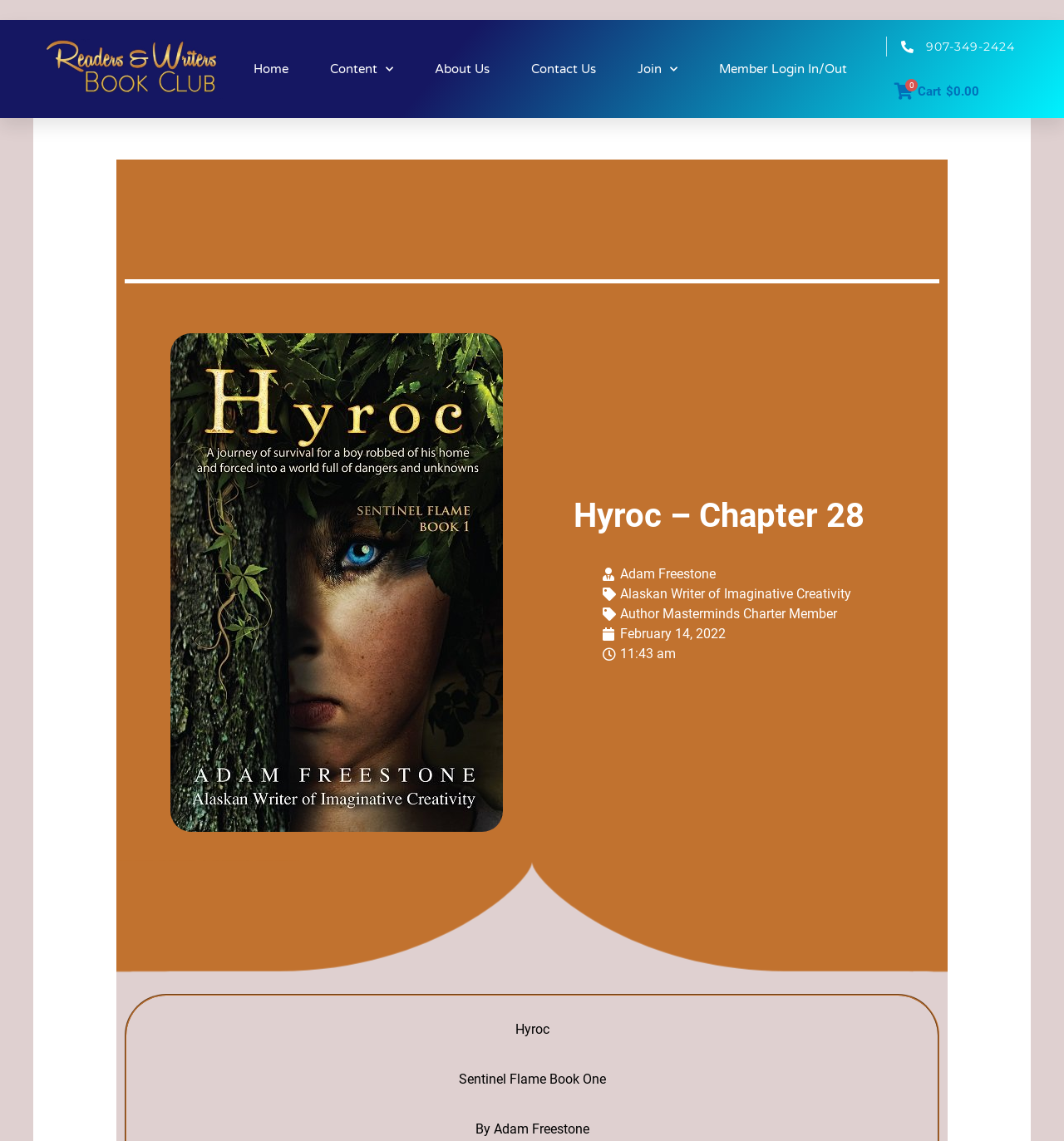Identify and provide the bounding box for the element described by: "input value="Name *" name="author"".

None